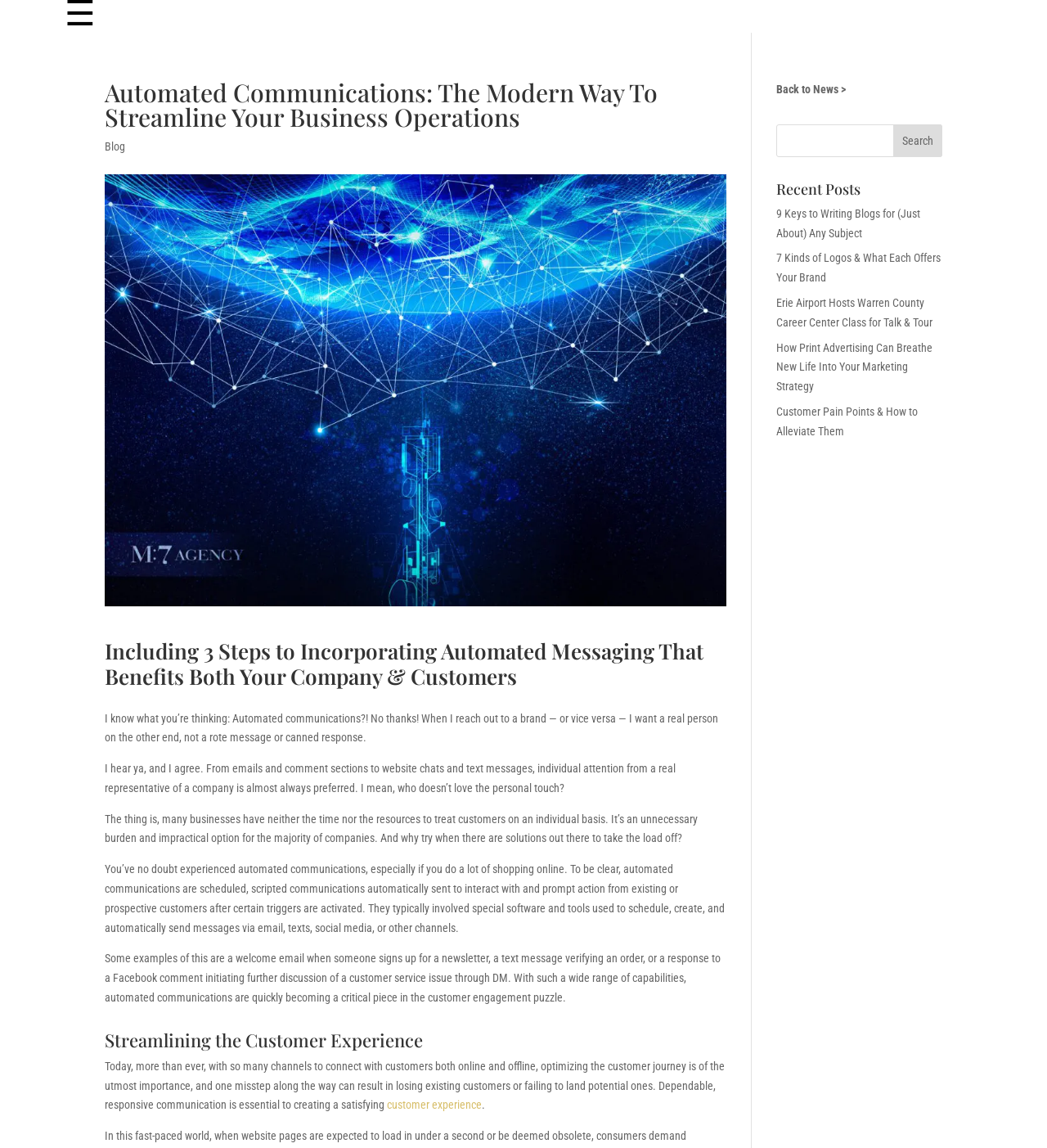Pinpoint the bounding box coordinates of the element that must be clicked to accomplish the following instruction: "Search for something". The coordinates should be in the format of four float numbers between 0 and 1, i.e., [left, top, right, bottom].

[0.741, 0.108, 0.9, 0.137]